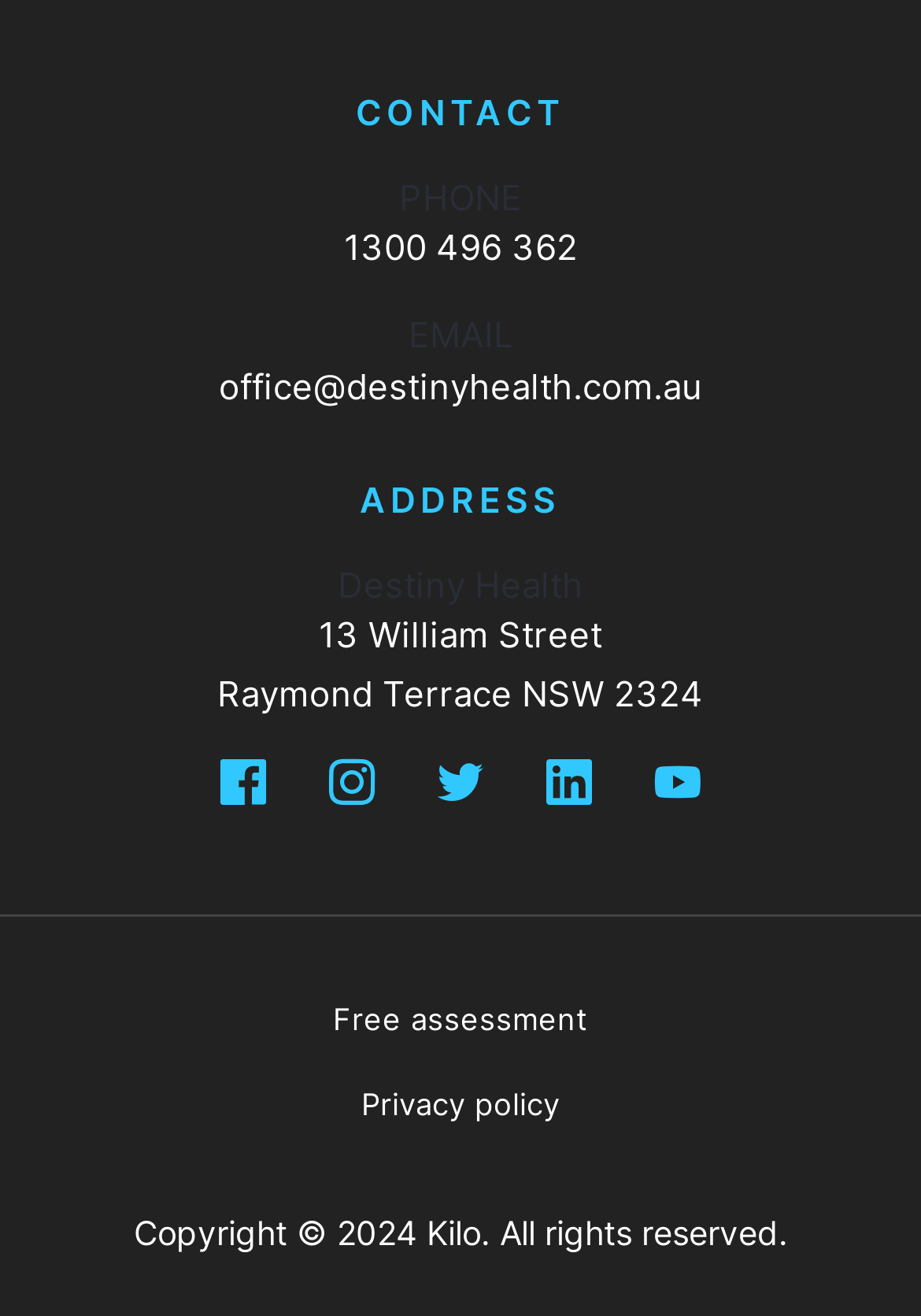Kindly determine the bounding box coordinates for the area that needs to be clicked to execute this instruction: "Send an email to office".

[0.237, 0.277, 0.763, 0.31]